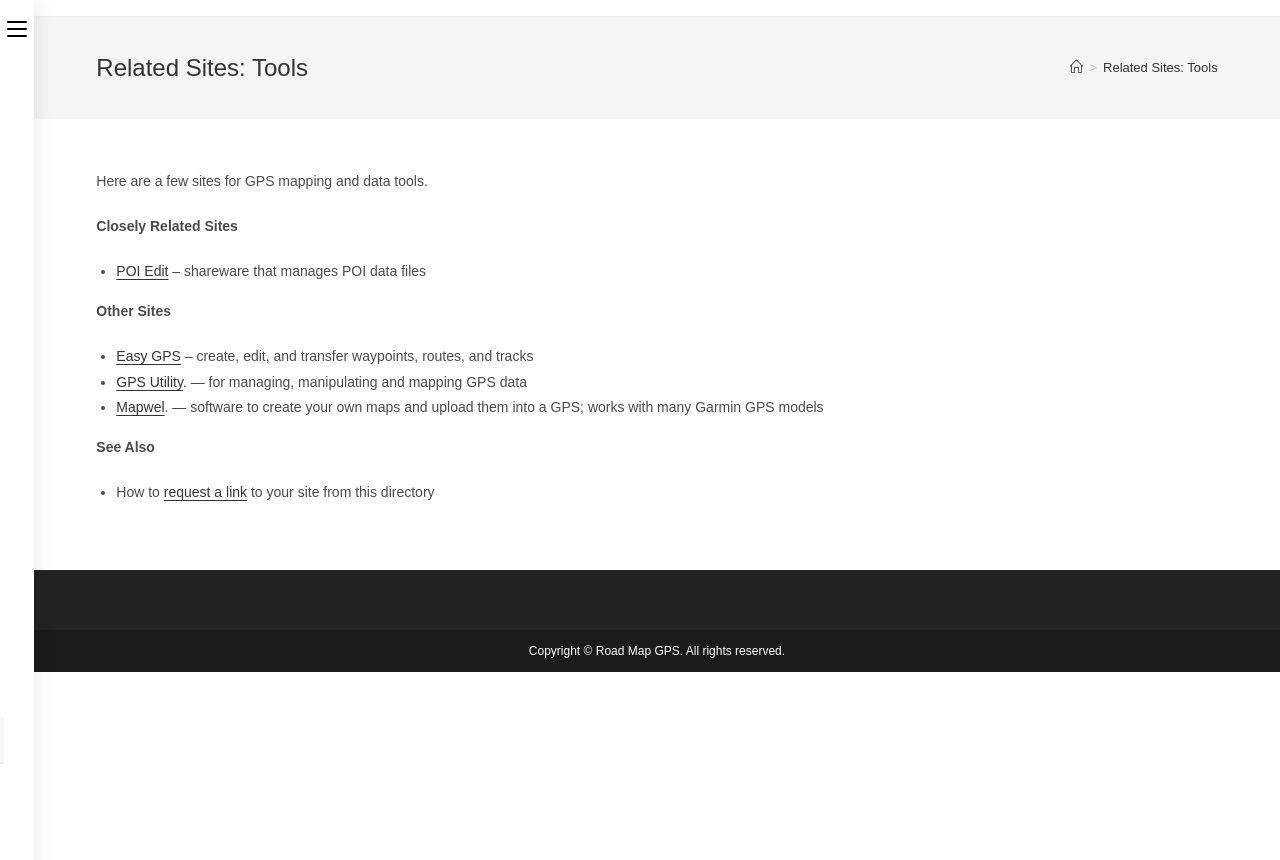Generate a comprehensive caption for the webpage you are viewing.

The webpage is about GPS mapping and data tools, with a focus on related sites. At the top, there is a toggle button to expand or collapse the menu. Below it, there is a main section with a header that reads "Related Sites: Tools". The header is followed by a navigation section with breadcrumbs, which includes links to "Home" and "Related Sites: Tools".

The main content of the page is divided into three sections: "Closely Related Sites", "Other Sites", and "See Also". The "Closely Related Sites" section lists one site, POI Edit, which is a shareware that manages POI data files. The "Other Sites" section lists three sites: Easy GPS, which allows users to create, edit, and transfer waypoints, routes, and tracks; GPS Utility, which is for managing, manipulating, and mapping GPS data; and Mapwel, which is software to create custom maps and upload them into a GPS.

The "See Also" section has one item, which is a link to request a link to one's own site from this directory. At the bottom of the page, there is a copyright notice that reads "Copyright © Road Map GPS. All rights reserved."